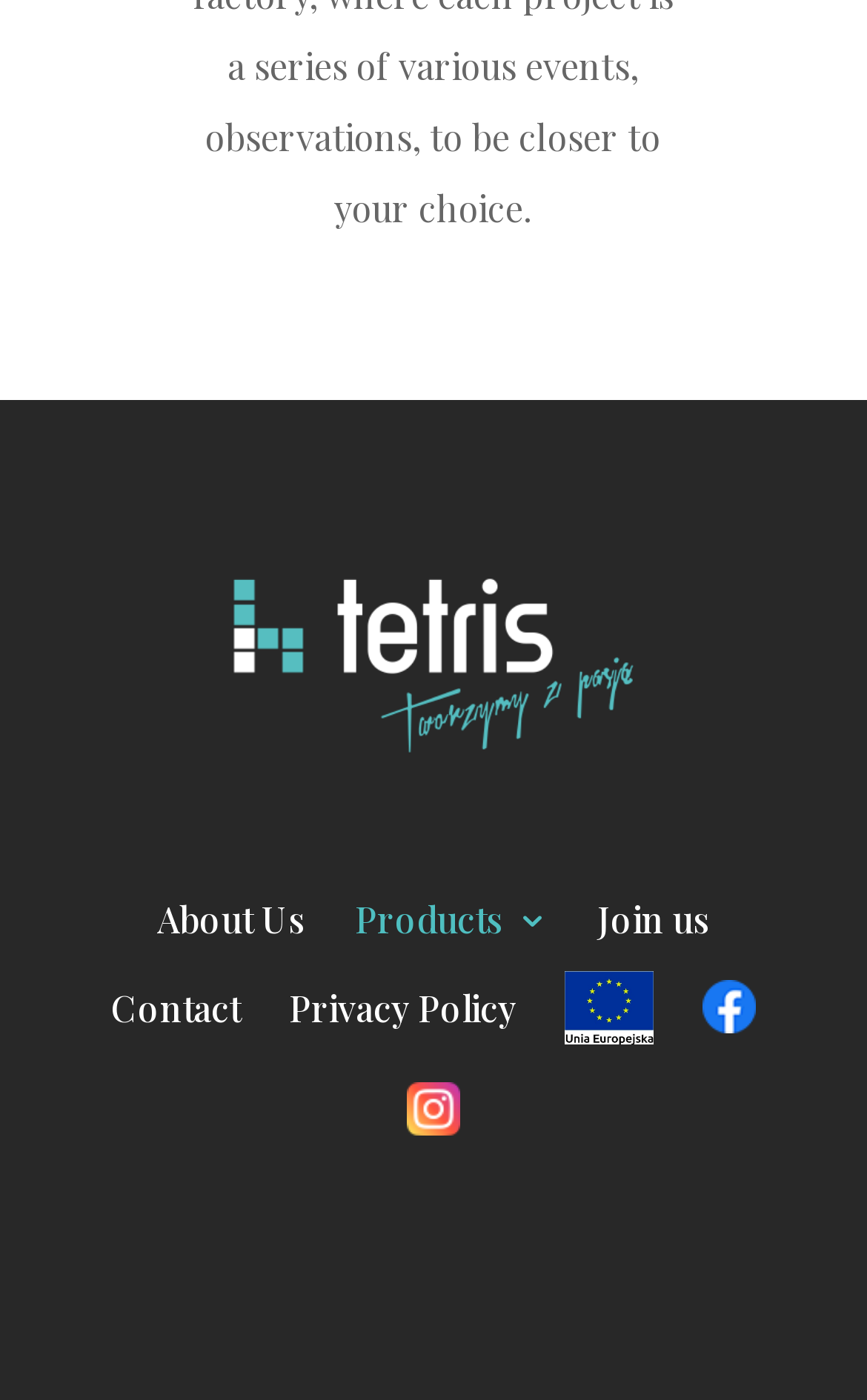Using the given element description, provide the bounding box coordinates (top-left x, top-left y, bottom-right x, bottom-right y) for the corresponding UI element in the screenshot: Join us

[0.688, 0.633, 0.819, 0.668]